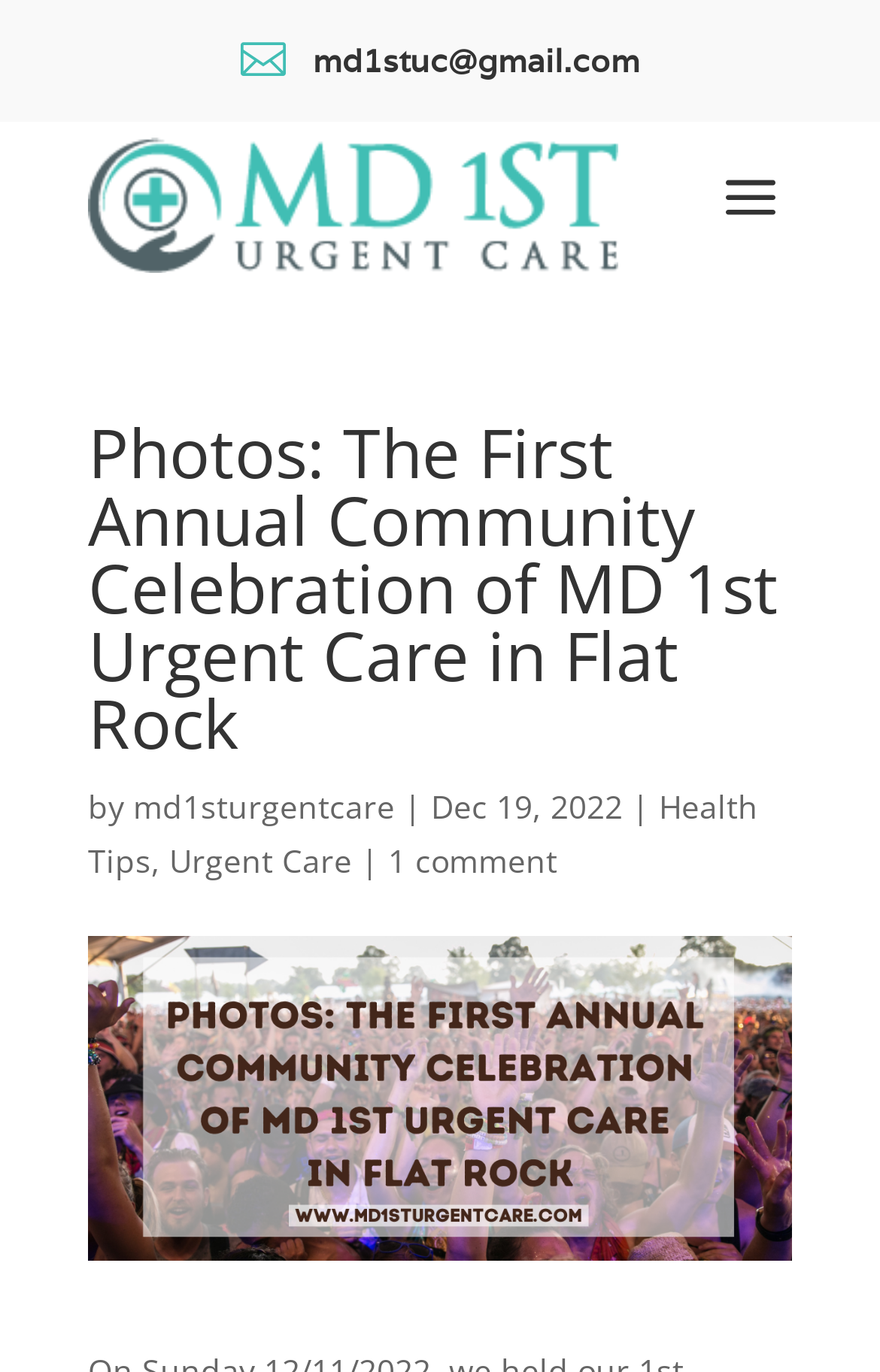What is the email address of MD 1st Urgent Care?
Refer to the image and provide a thorough answer to the question.

I found the email address by looking at the layout table element, which contains a static text element with the email address 'md1stuc@gmail.com'.